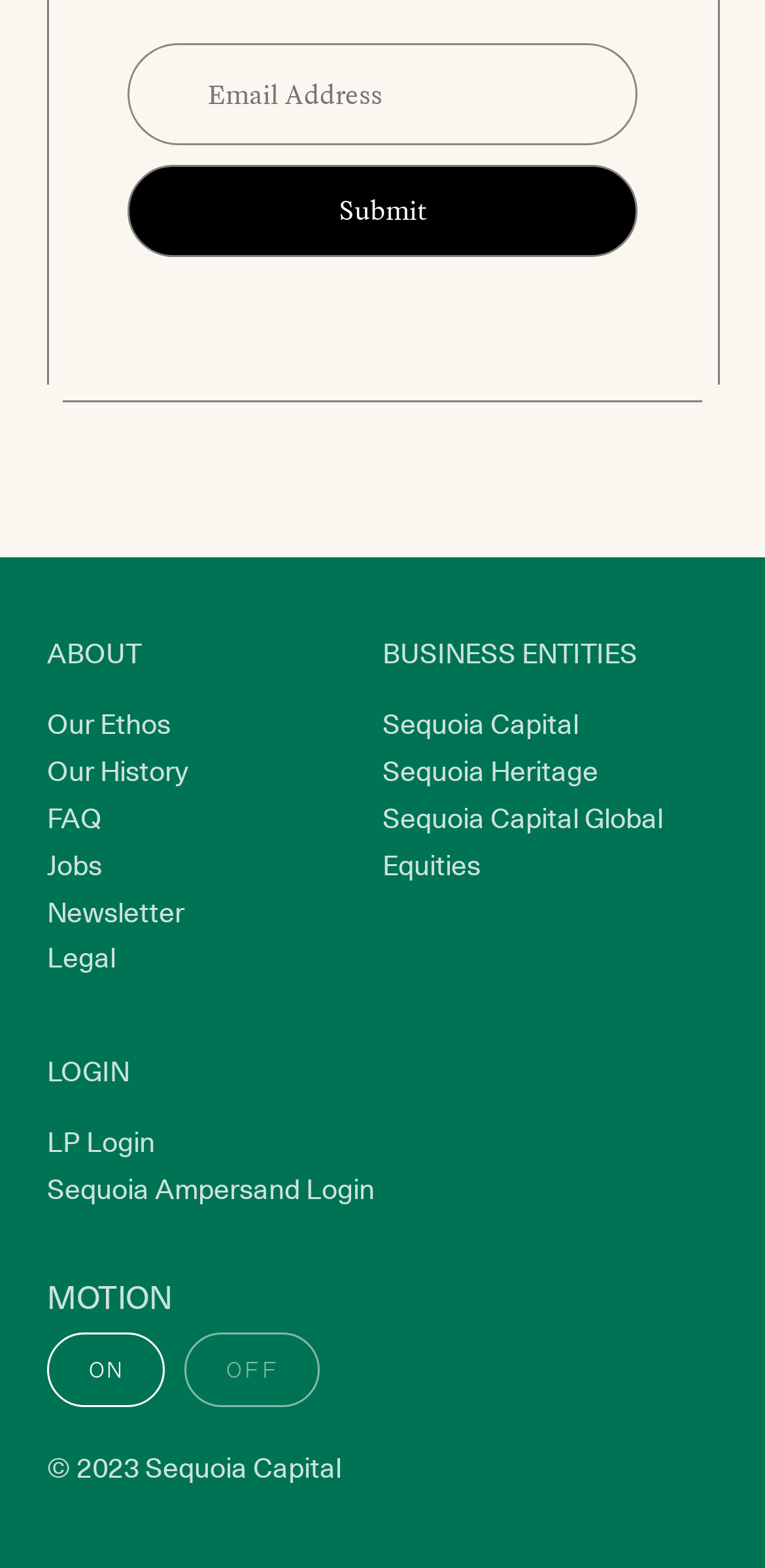What is the purpose of the textbox?
Craft a detailed and extensive response to the question.

The textbox is labeled as 'Email address' and is required, indicating that it is used to input an email address, likely for subscription or login purposes.